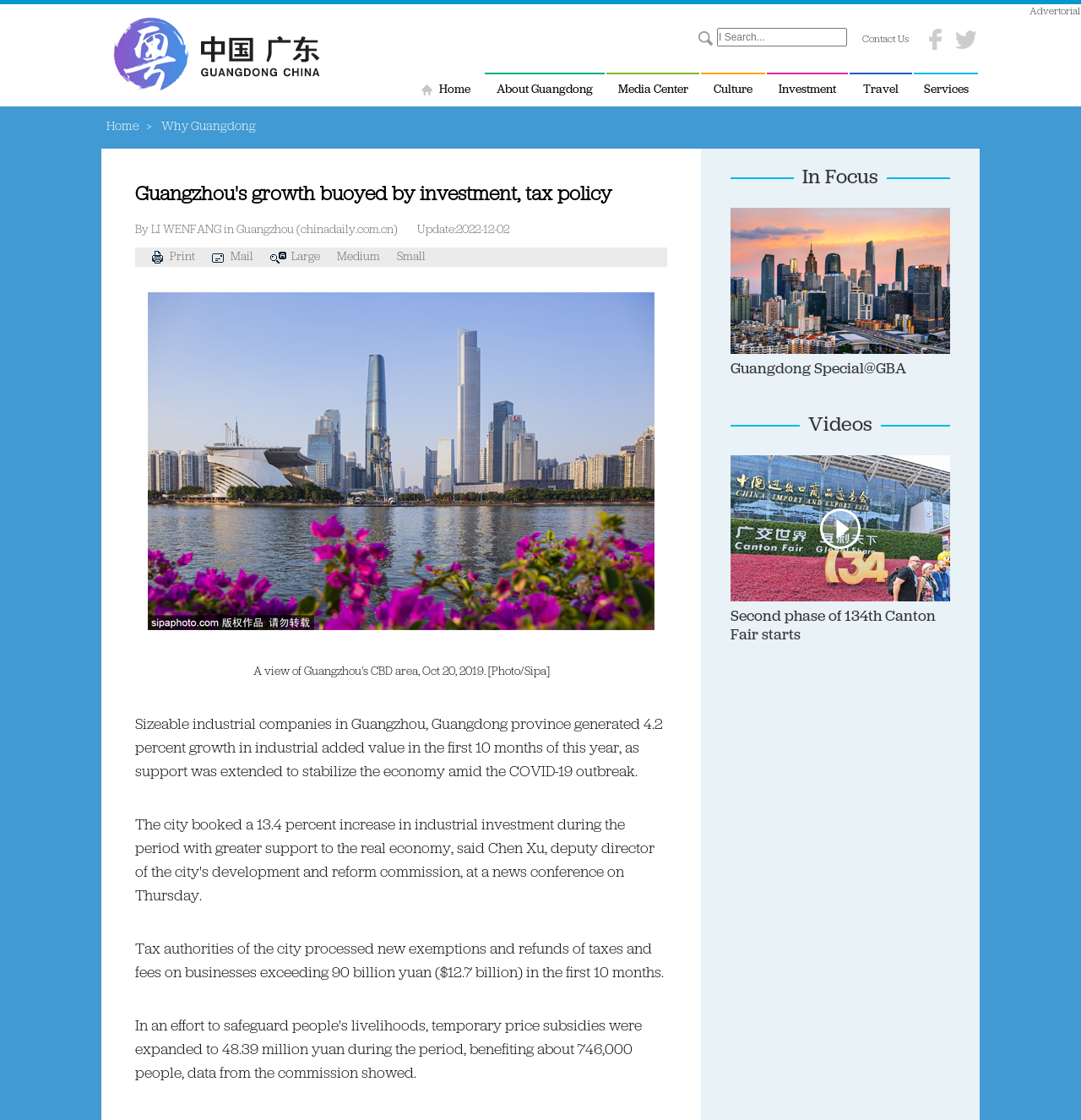What is the category of the link 'Why Guangdong'?
Identify the answer in the screenshot and reply with a single word or phrase.

About Guangdong